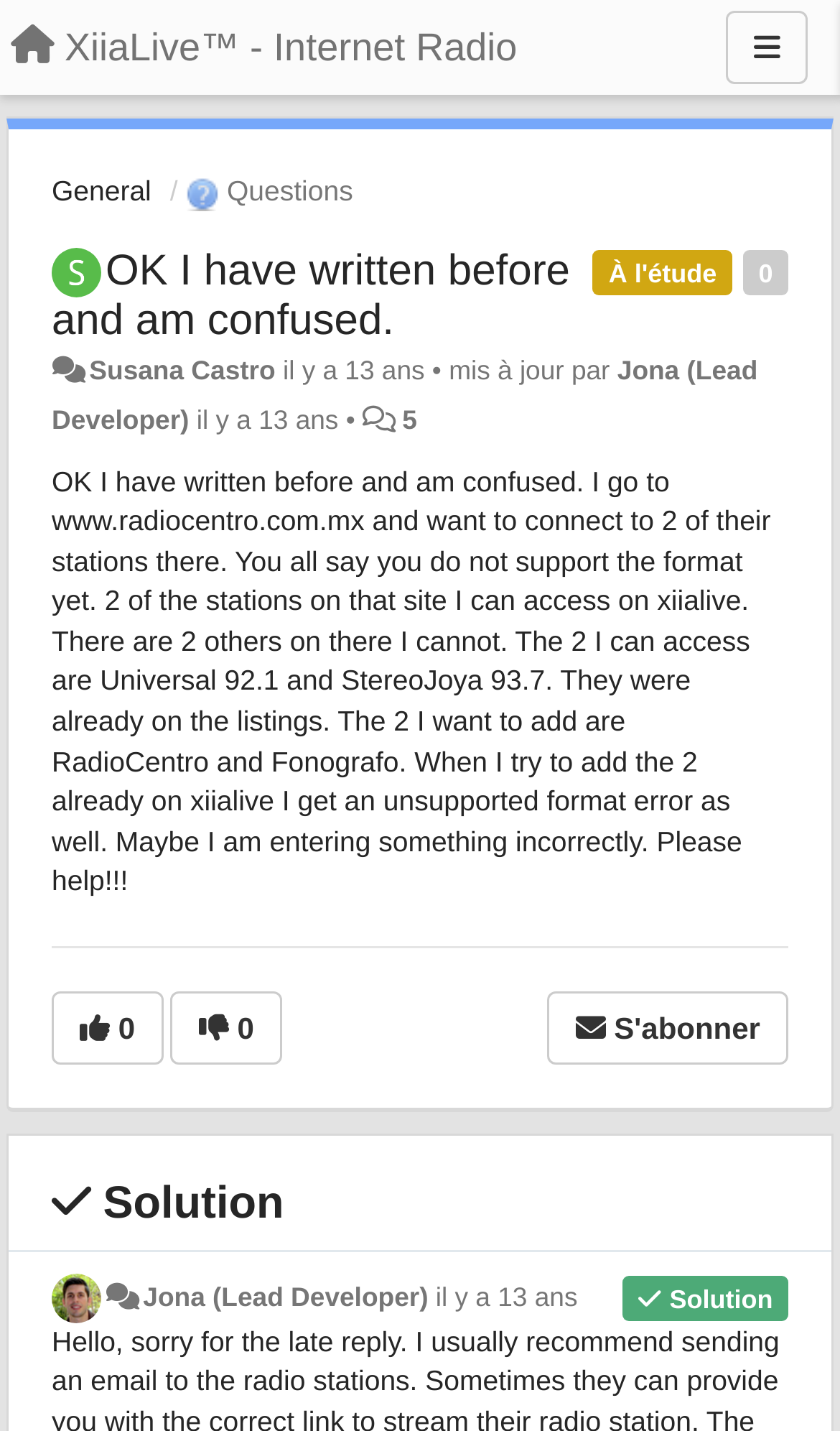What is the name of the website the user is trying to access?
Answer the question with a single word or phrase, referring to the image.

www.radiocentro.com.mx